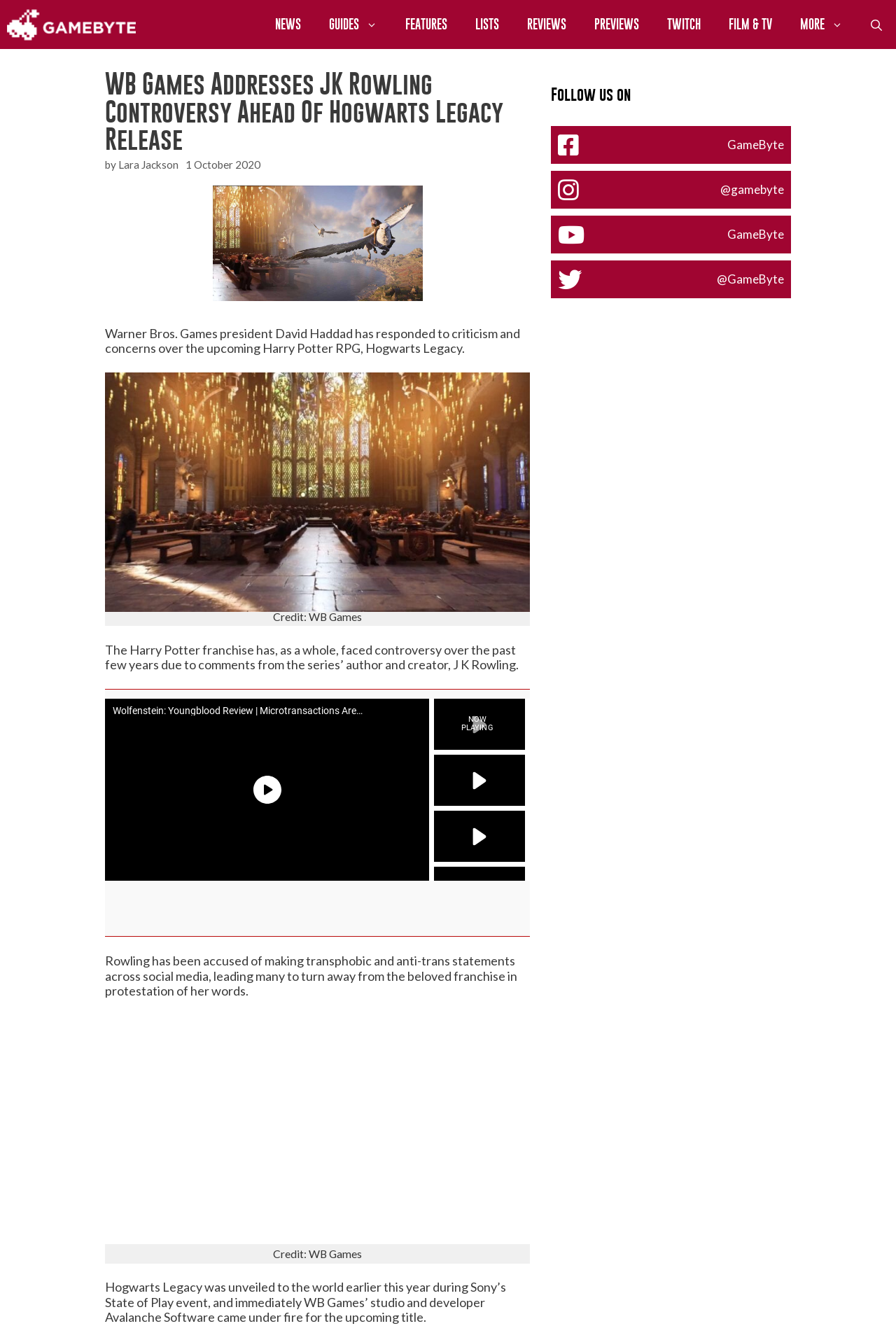What is the name of the game mentioned in the article?
Using the details from the image, give an elaborate explanation to answer the question.

I found the answer by reading the article's content, specifically the sentence 'Warner Bros. Games president David Haddad has responded to criticism and concerns over the upcoming Harry Potter RPG, Hogwarts Legacy.' which mentions the name of the game.